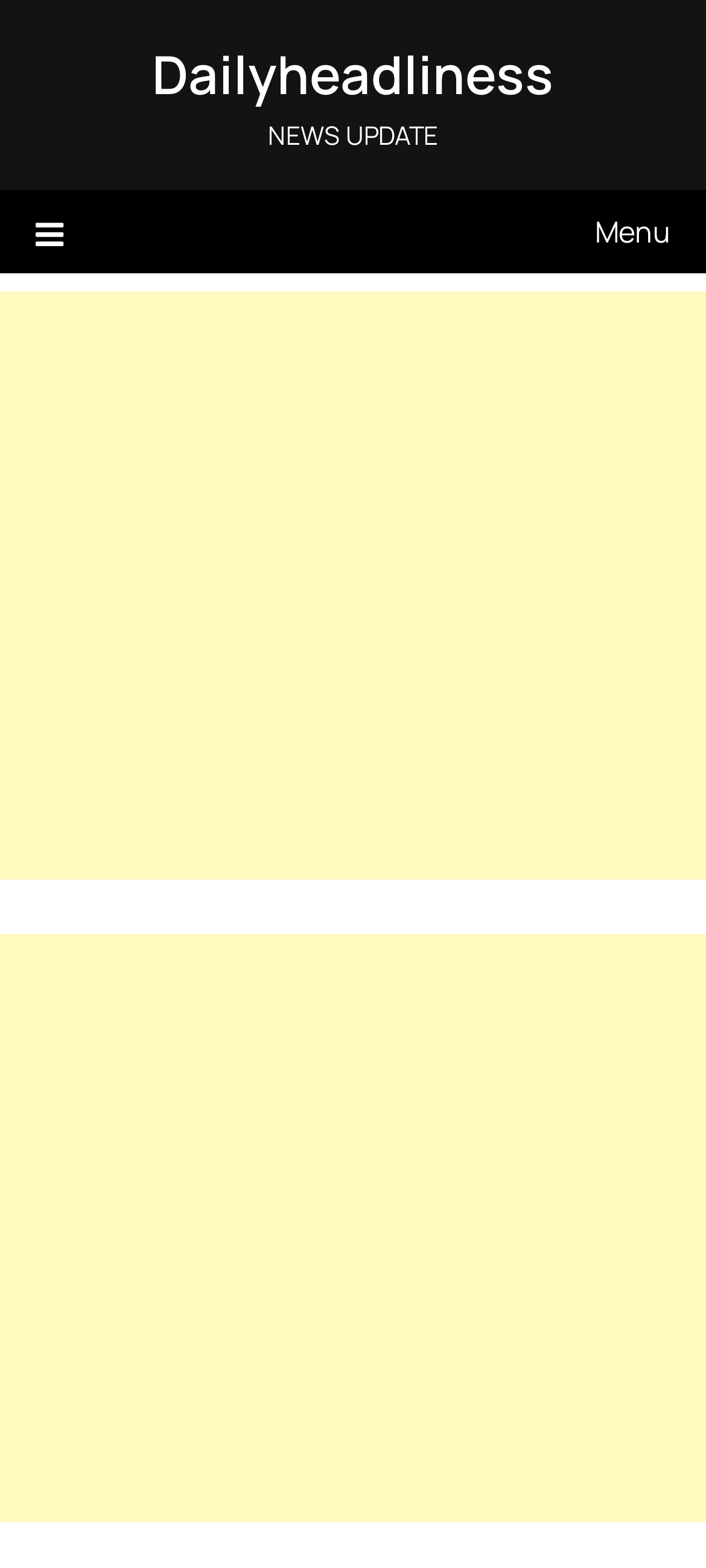How many advertisements are present on the webpage? Using the information from the screenshot, answer with a single word or phrase.

Two